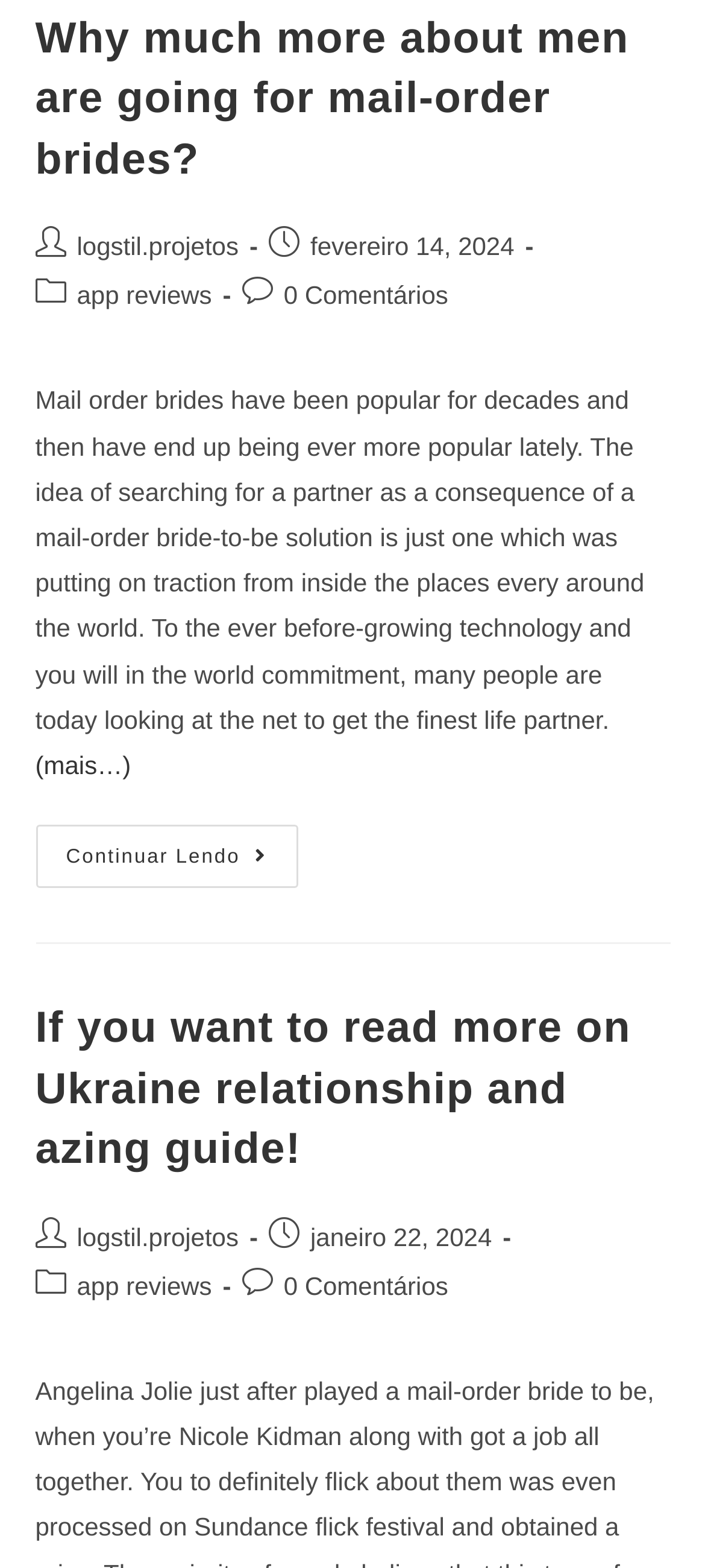What is the category of the first post?
Please analyze the image and answer the question with as much detail as possible.

The category of the first post can be found in the post details section, which is 'app reviews'. This information is provided along with other post details such as the post author and published date.